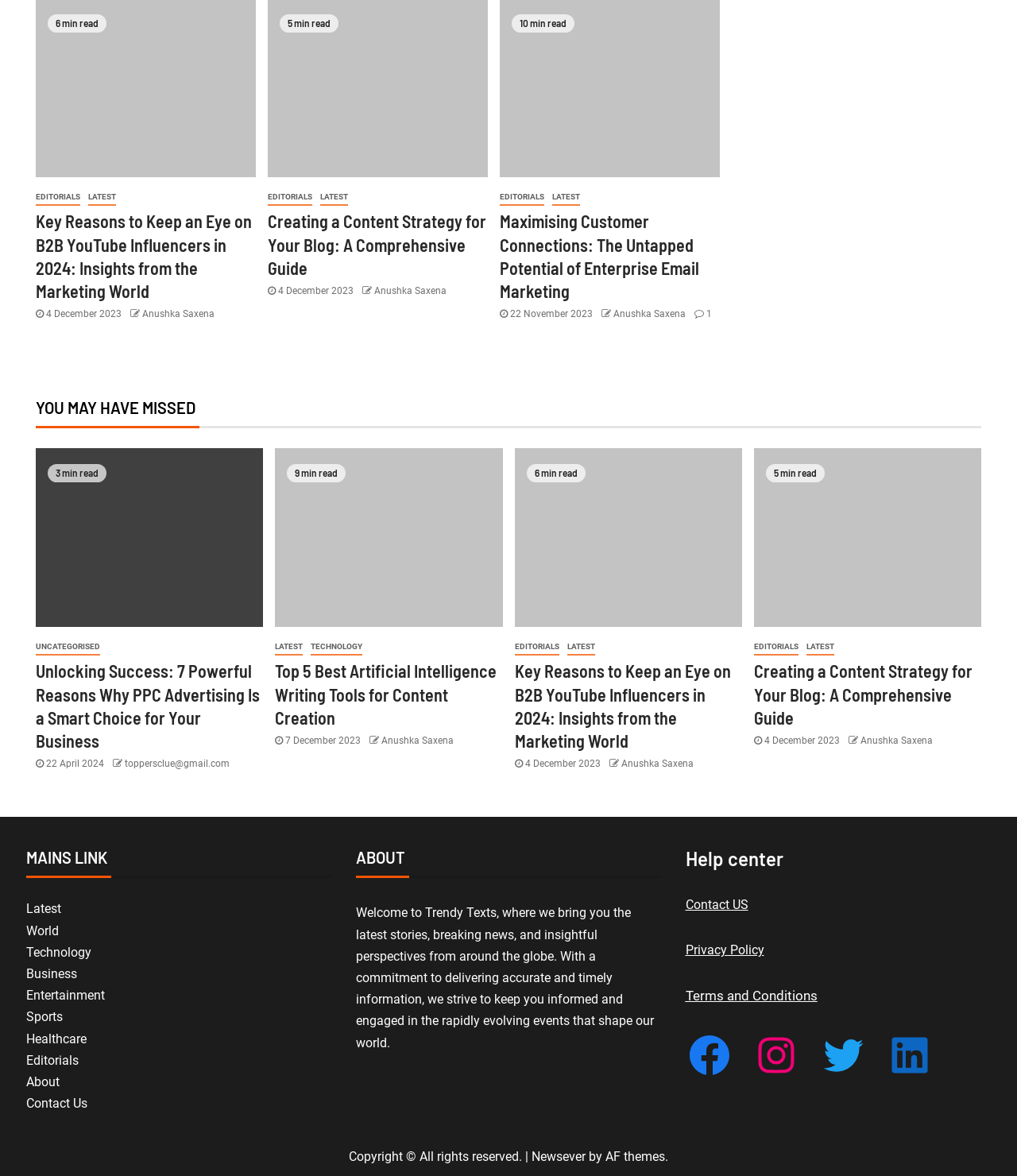Extract the bounding box for the UI element that matches this description: "Latest".

[0.025, 0.767, 0.06, 0.779]